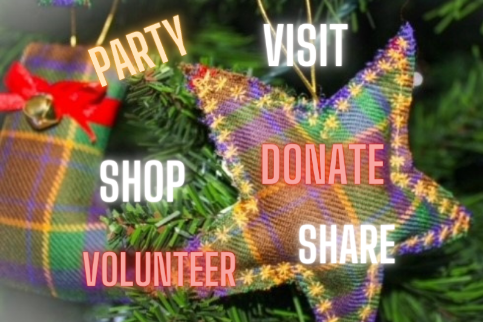With reference to the screenshot, provide a detailed response to the question below:
What is the pattern on the festive bag?

The caption describes the festive bag as being 'adorned with tartan fabric', which implies that the pattern on the bag is tartan.